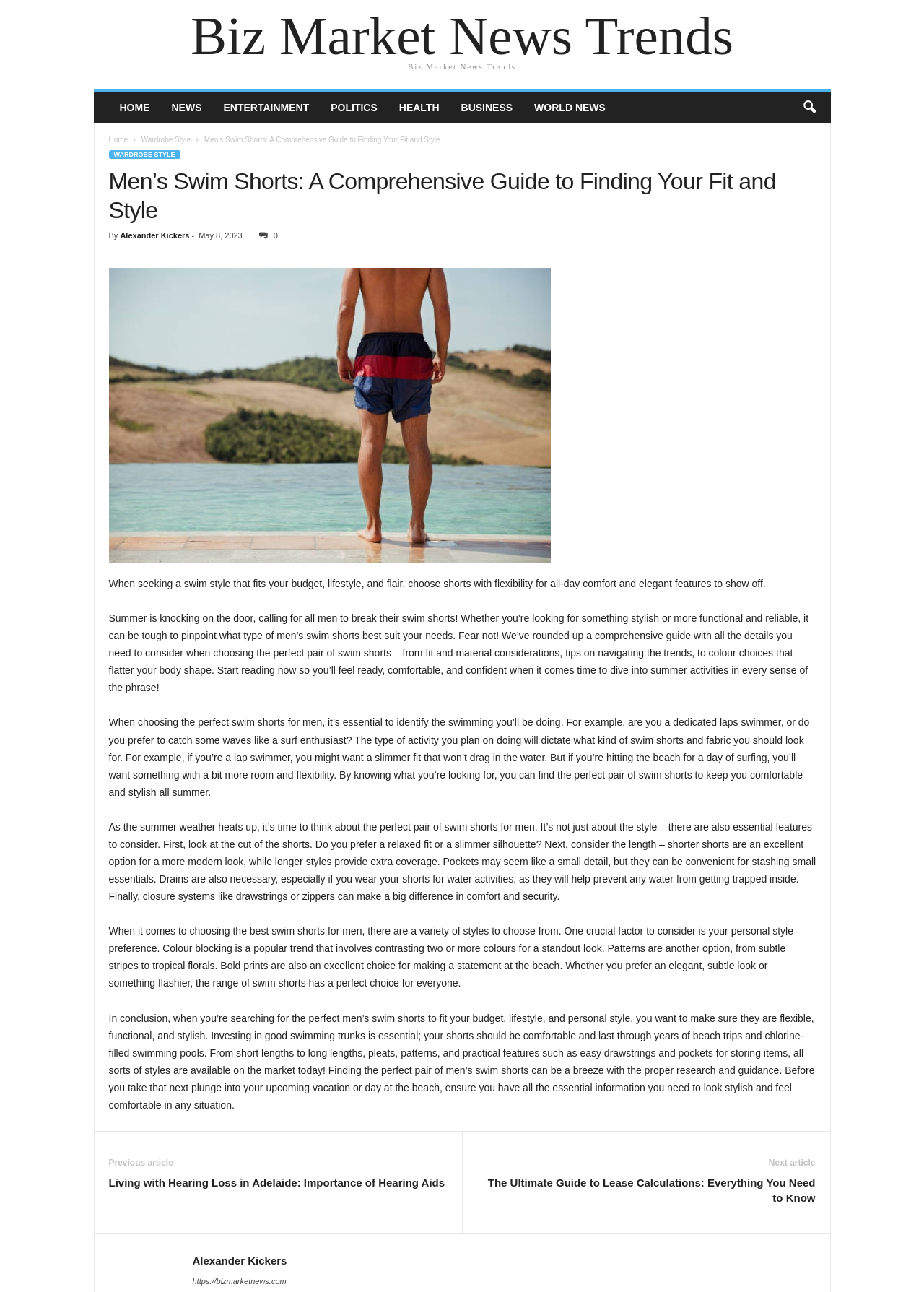Based on the image, provide a detailed and complete answer to the question: 
What is the topic of the previous article?

I looked for the link to the previous article and found the text 'Living with Hearing Loss in Adelaide: Importance of Hearing Aids'.